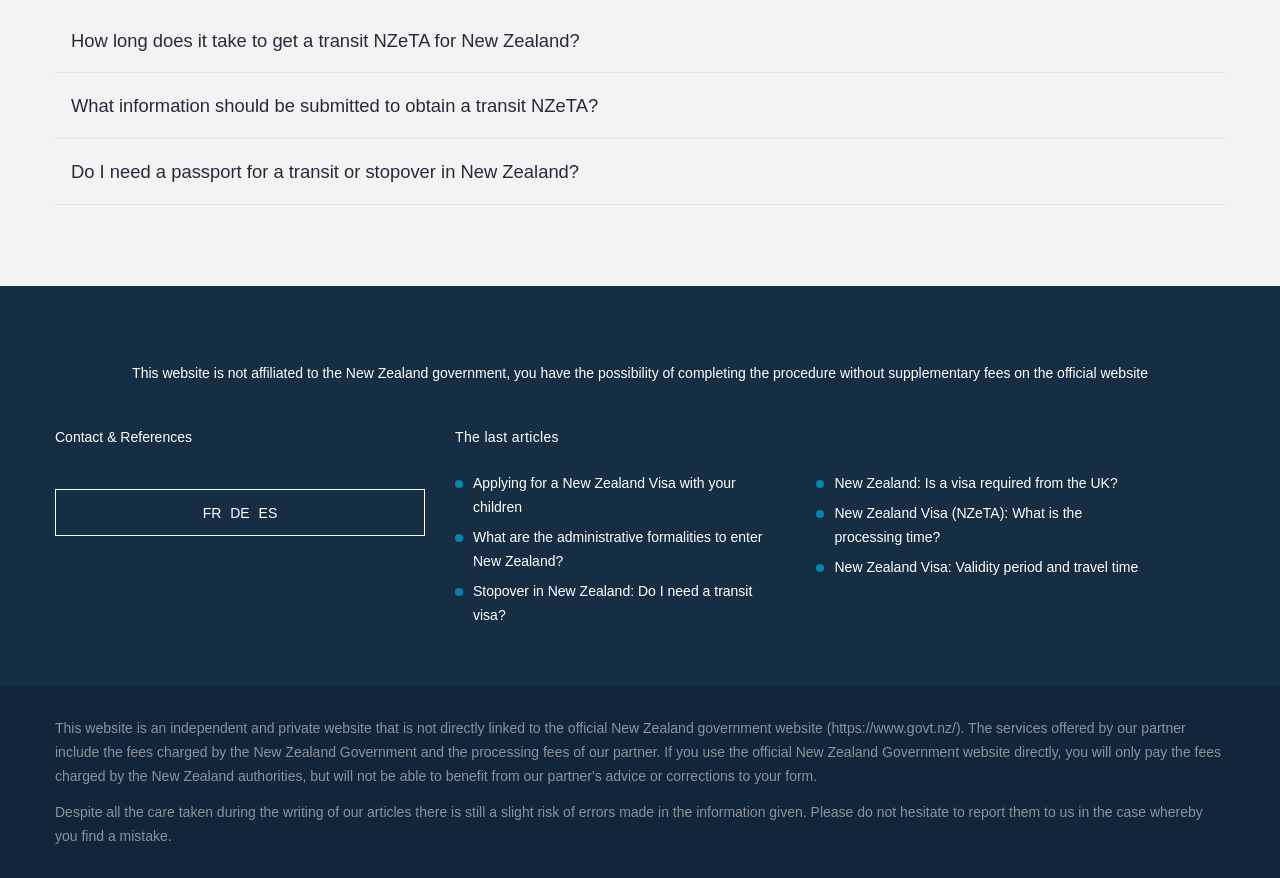Is this website affiliated to the New Zealand government?
Examine the webpage screenshot and provide an in-depth answer to the question.

The webpage explicitly states that it is not affiliated to the New Zealand government, and that you have the possibility of completing the procedure without supplementary fees on the official website.